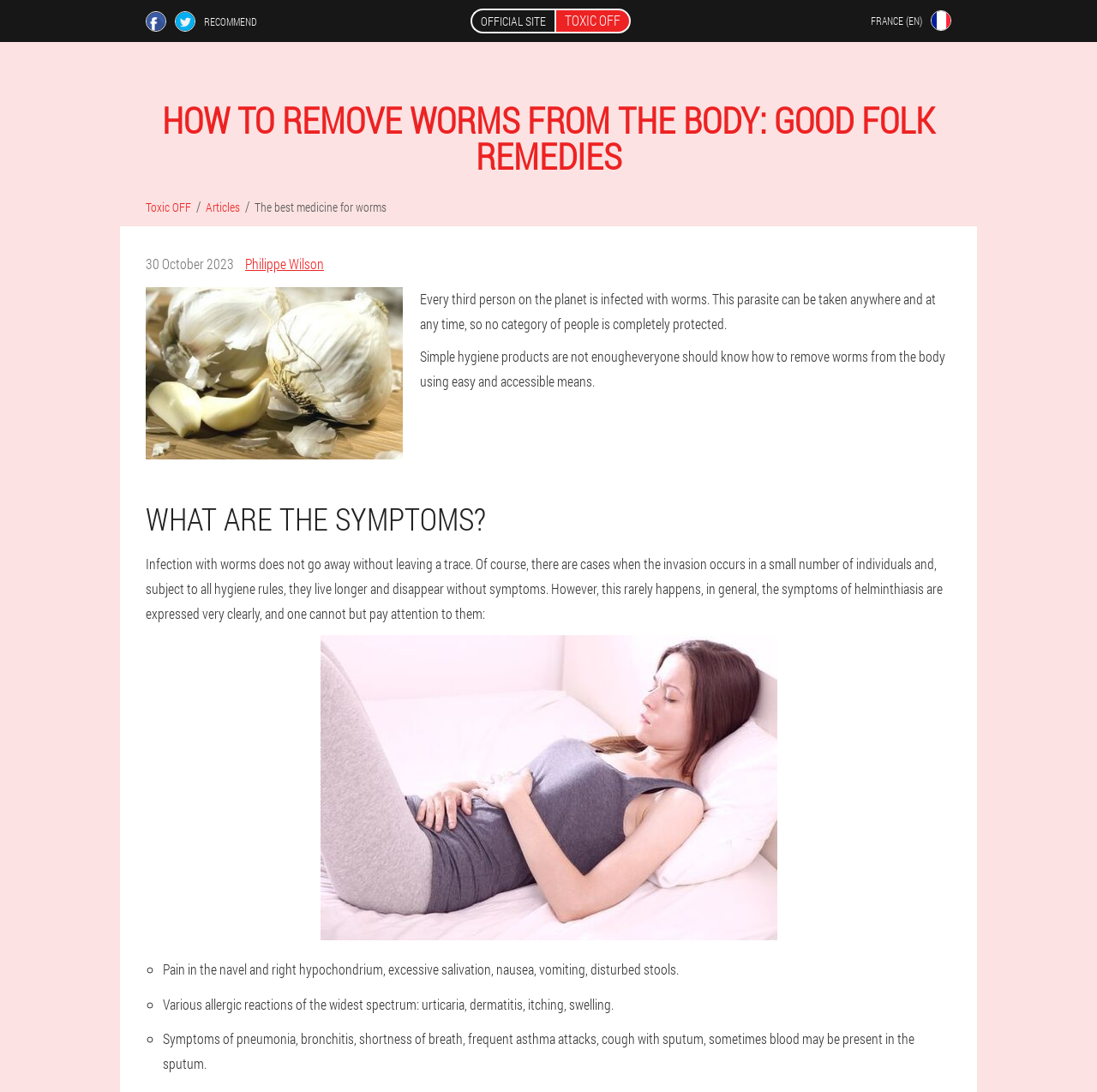From the webpage screenshot, predict the bounding box of the UI element that matches this description: "The best medicine for worms".

[0.232, 0.182, 0.352, 0.197]